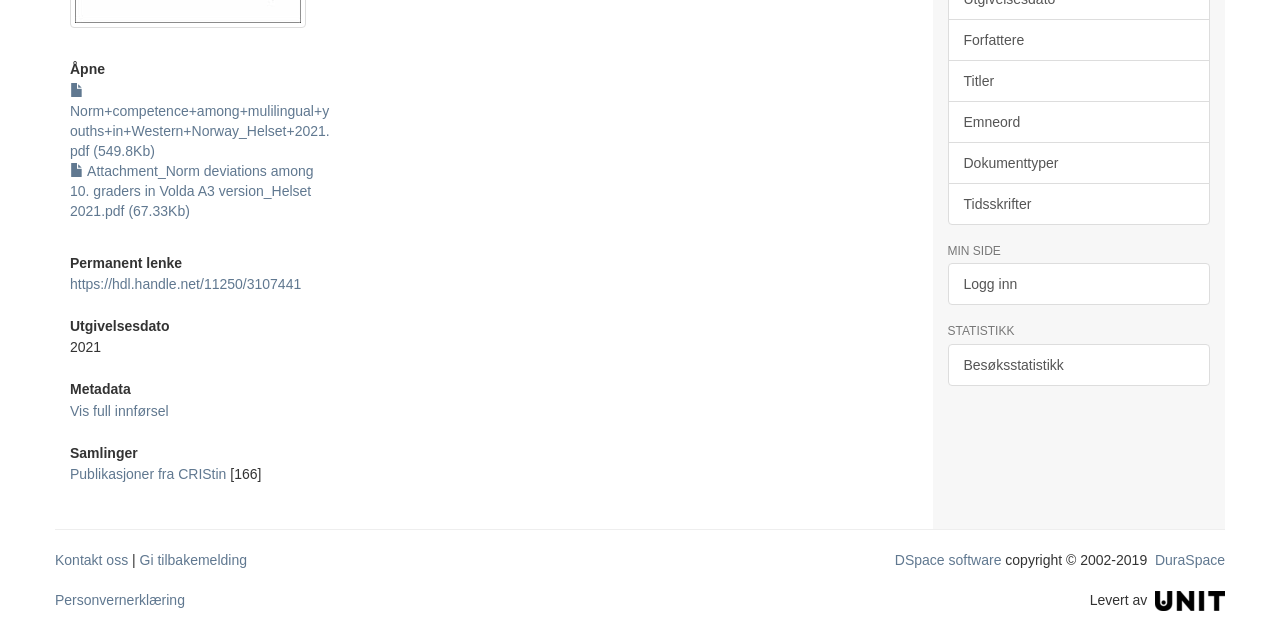Based on the element description parent_node: Levert av title="Unit", identify the bounding box of the UI element in the given webpage screenshot. The coordinates should be in the format (top-left x, top-left y, bottom-right x, bottom-right y) and must be between 0 and 1.

[0.902, 0.924, 0.957, 0.949]